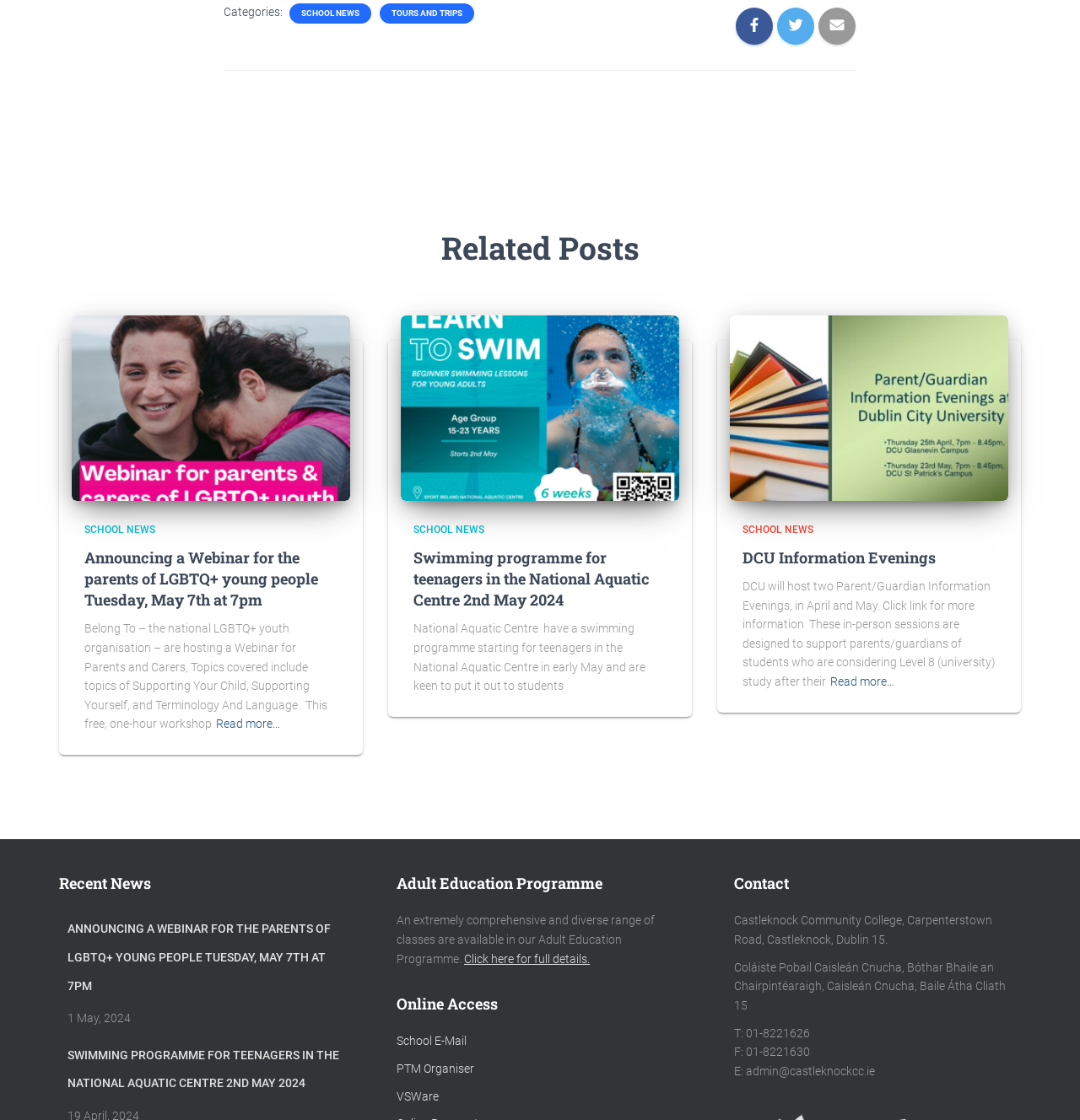Specify the bounding box coordinates of the region I need to click to perform the following instruction: "Click on SCHOOL NEWS". The coordinates must be four float numbers in the range of 0 to 1, i.e., [left, top, right, bottom].

[0.277, 0.007, 0.334, 0.018]